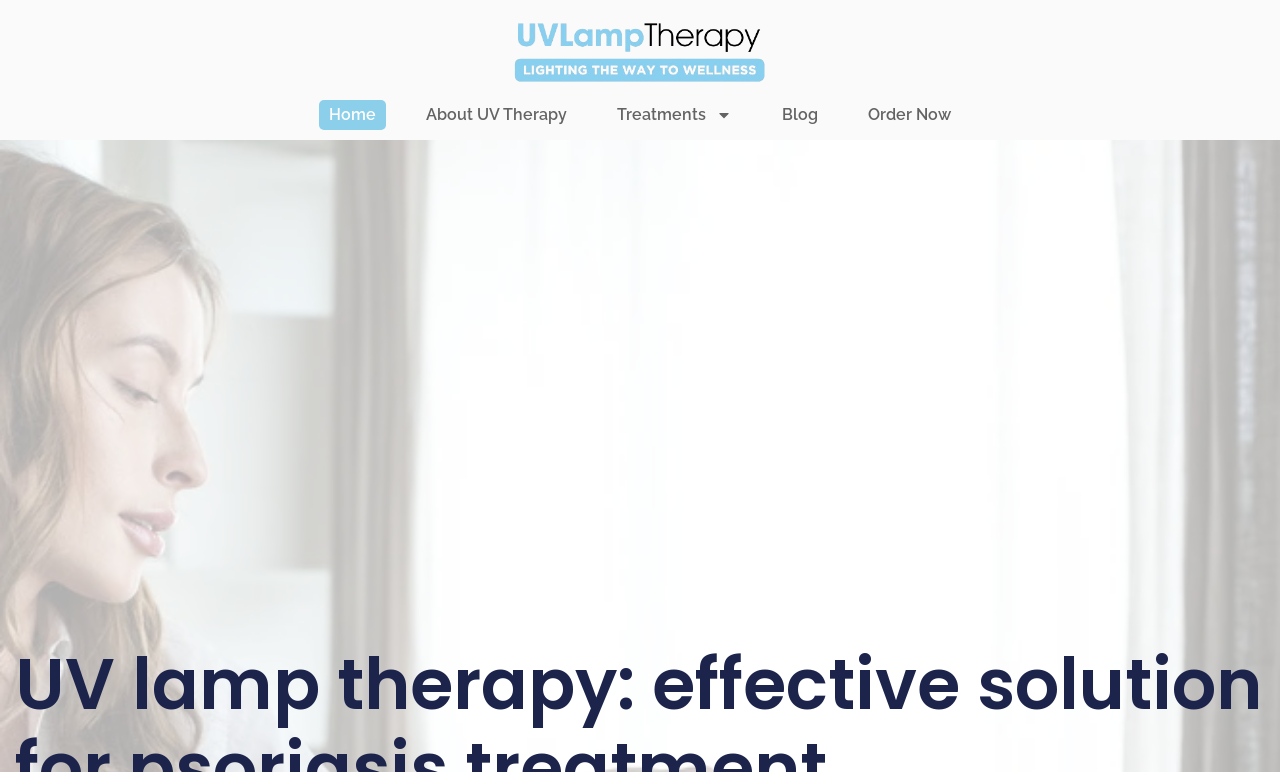Detail the features and information presented on the webpage.

The webpage is about UV lamp therapy for treating psoriasis and other skin conditions. At the top, there is a navigation menu with five links: an empty link, "Home", "About UV Therapy", "Treatments", and "Blog". The "Treatments" link has a dropdown menu, indicated by a small image next to it. To the right of the navigation menu is a prominent "Order Now" link.